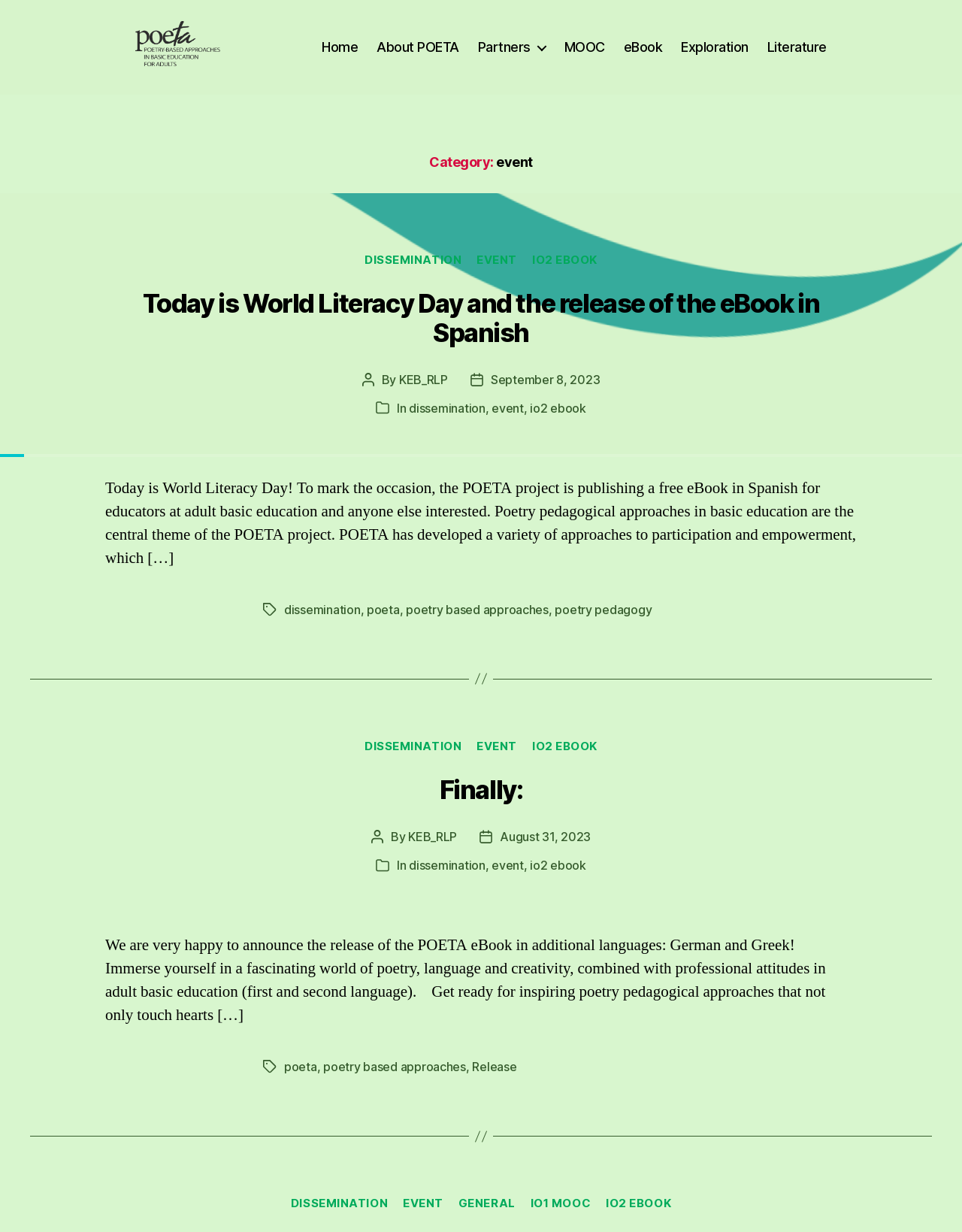Point out the bounding box coordinates of the section to click in order to follow this instruction: "Read the article about World Literacy Day".

[0.109, 0.247, 0.891, 0.295]